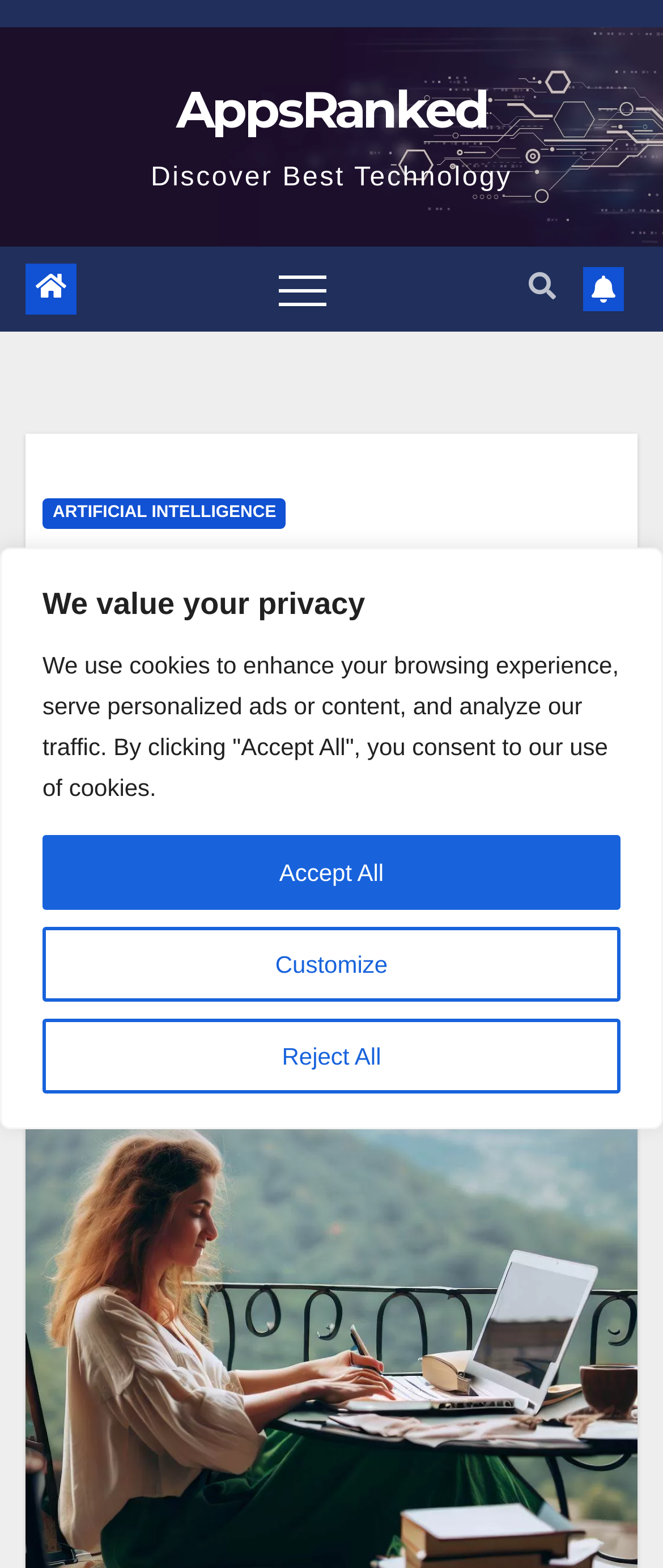Locate the bounding box coordinates of the clickable region necessary to complete the following instruction: "Toggle navigation". Provide the coordinates in the format of four float numbers between 0 and 1, i.e., [left, top, right, bottom].

[0.387, 0.166, 0.526, 0.203]